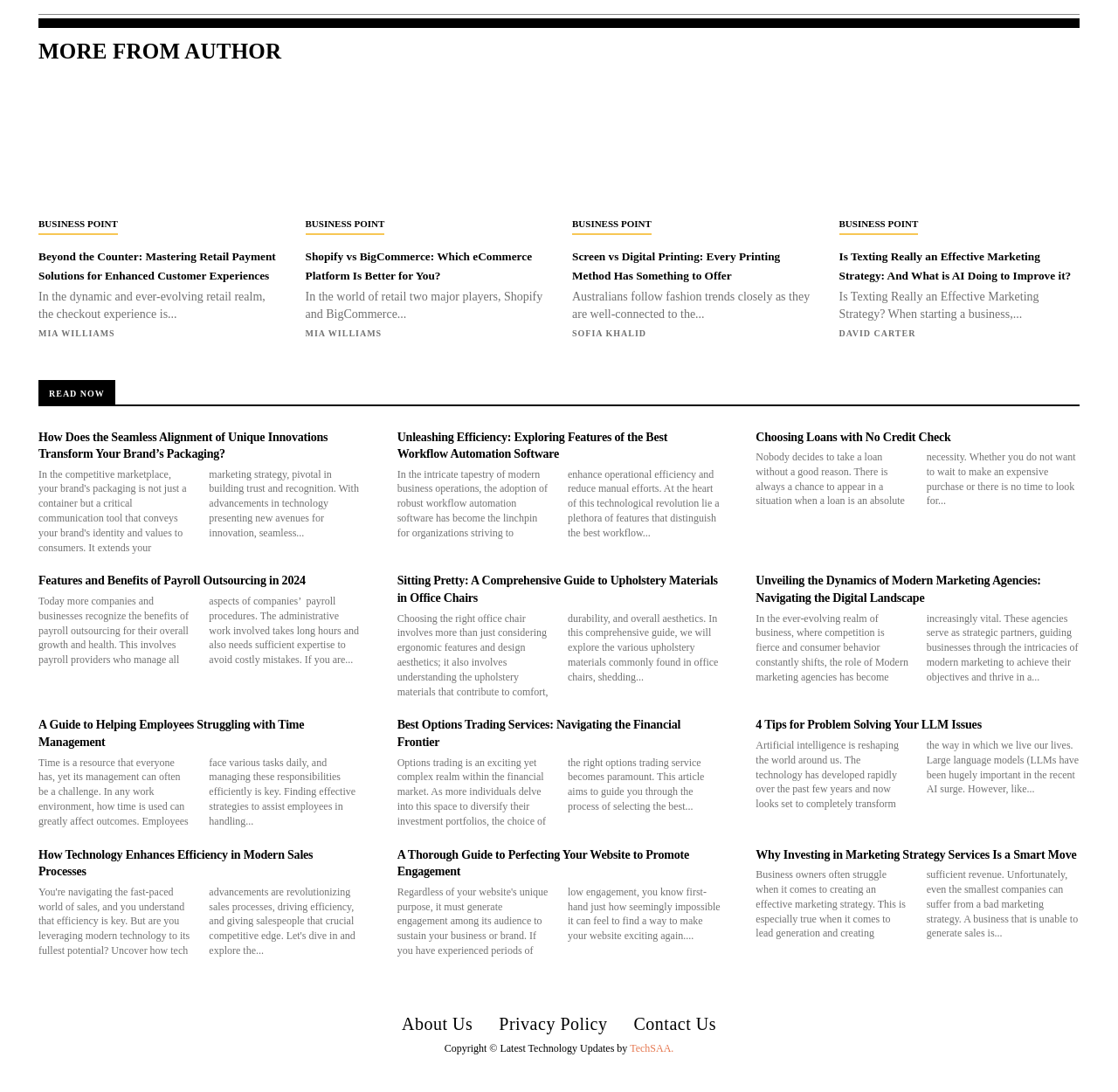What is the copyright information at the bottom of the webpage?
Using the information from the image, give a concise answer in one word or a short phrase.

Copyright © Latest Technology Updates by TechSAA.